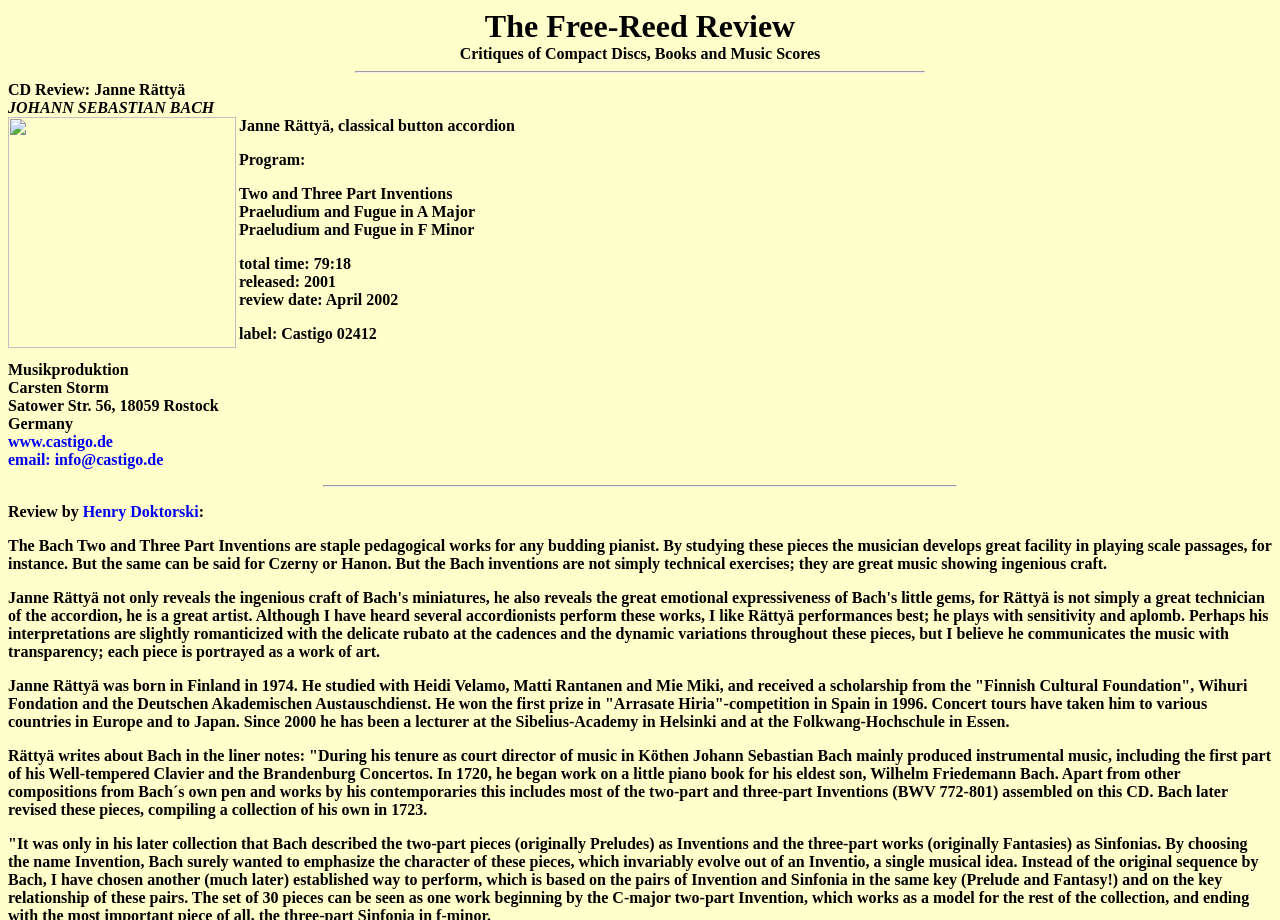Respond to the following question with a brief word or phrase:
Who is the reviewer of the CD?

Henry Doktorski